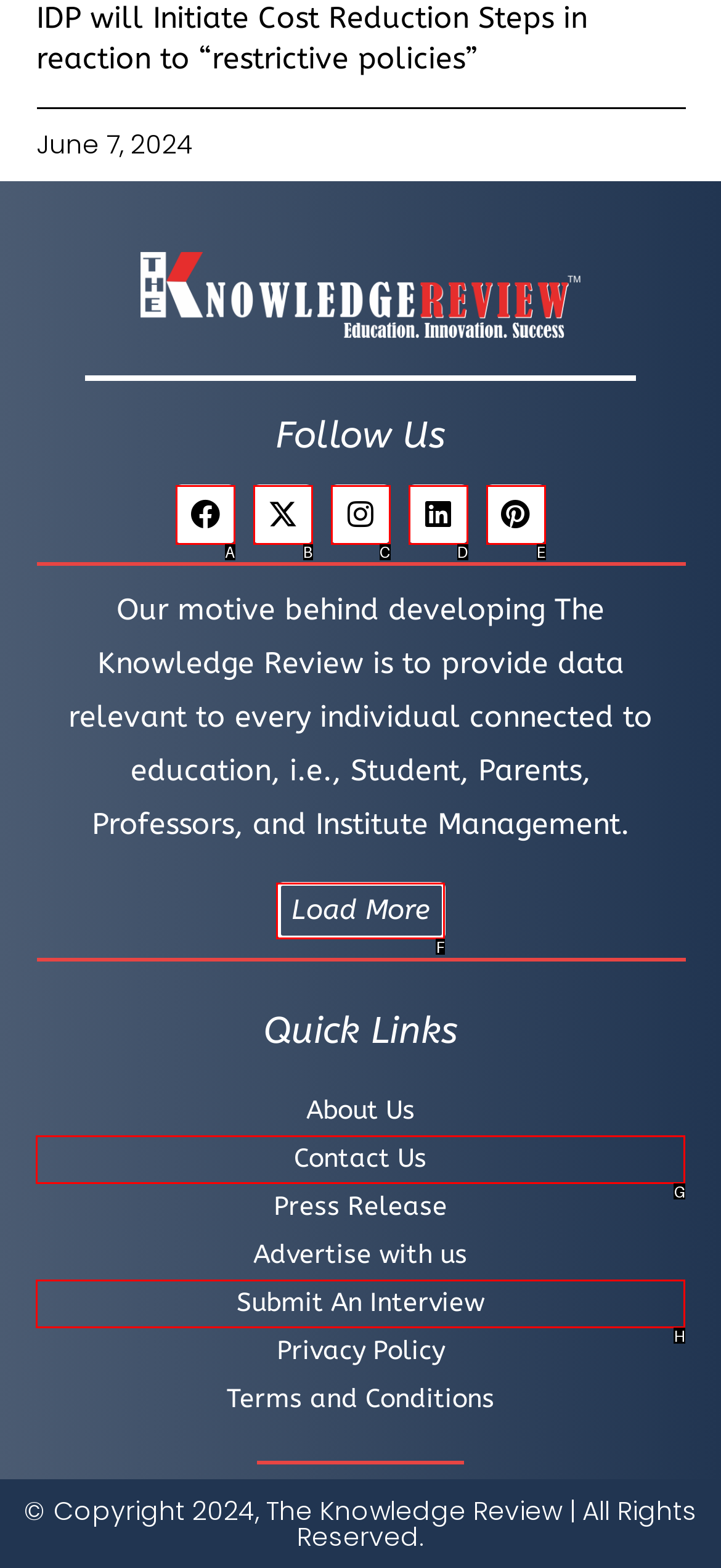Select the appropriate HTML element that needs to be clicked to finish the task: Load more content
Reply with the letter of the chosen option.

F